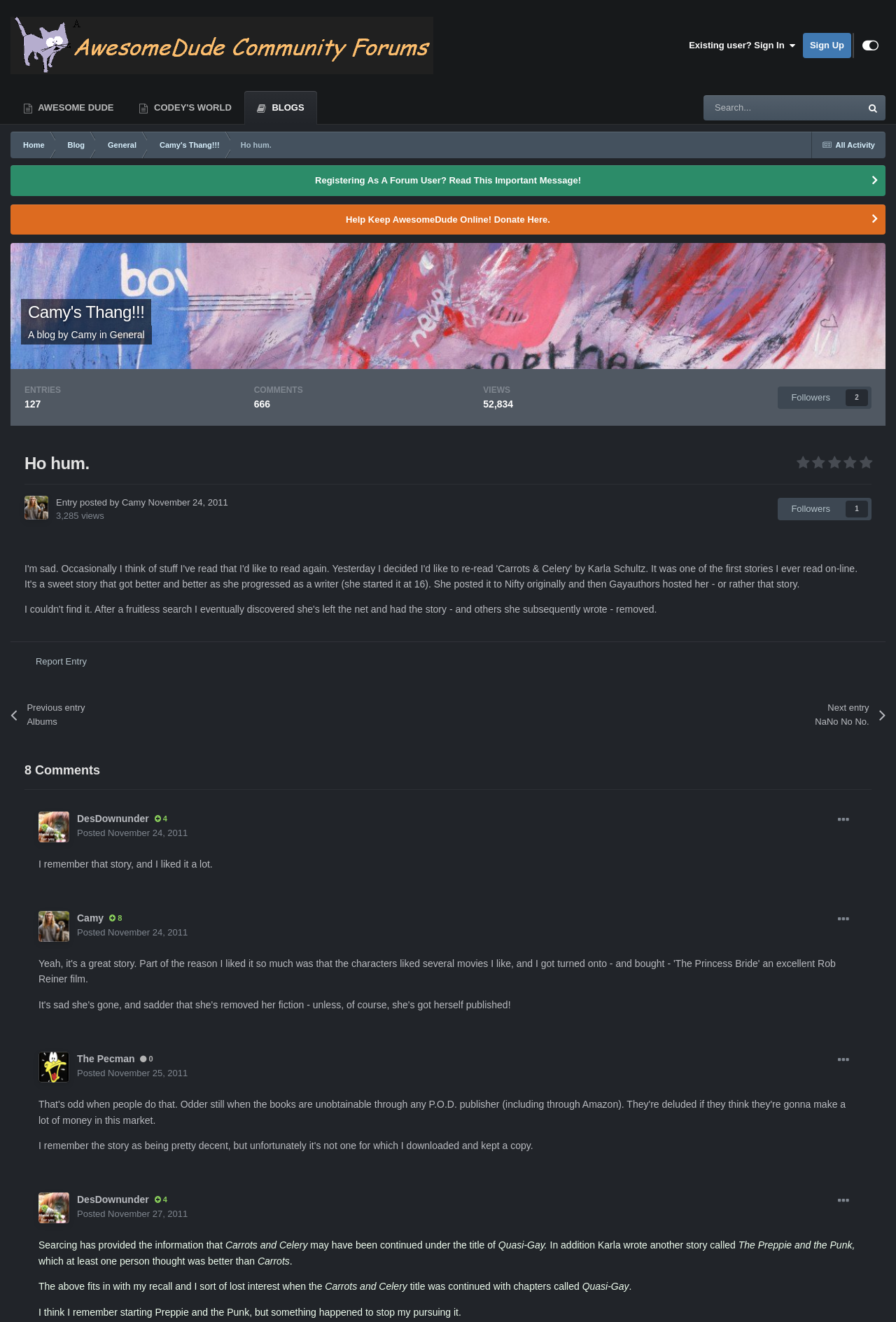Provide the bounding box coordinates of the HTML element described as: "Next entry NaNo No No.". The bounding box coordinates should be four float numbers between 0 and 1, i.e., [left, top, right, bottom].

[0.715, 0.522, 0.988, 0.559]